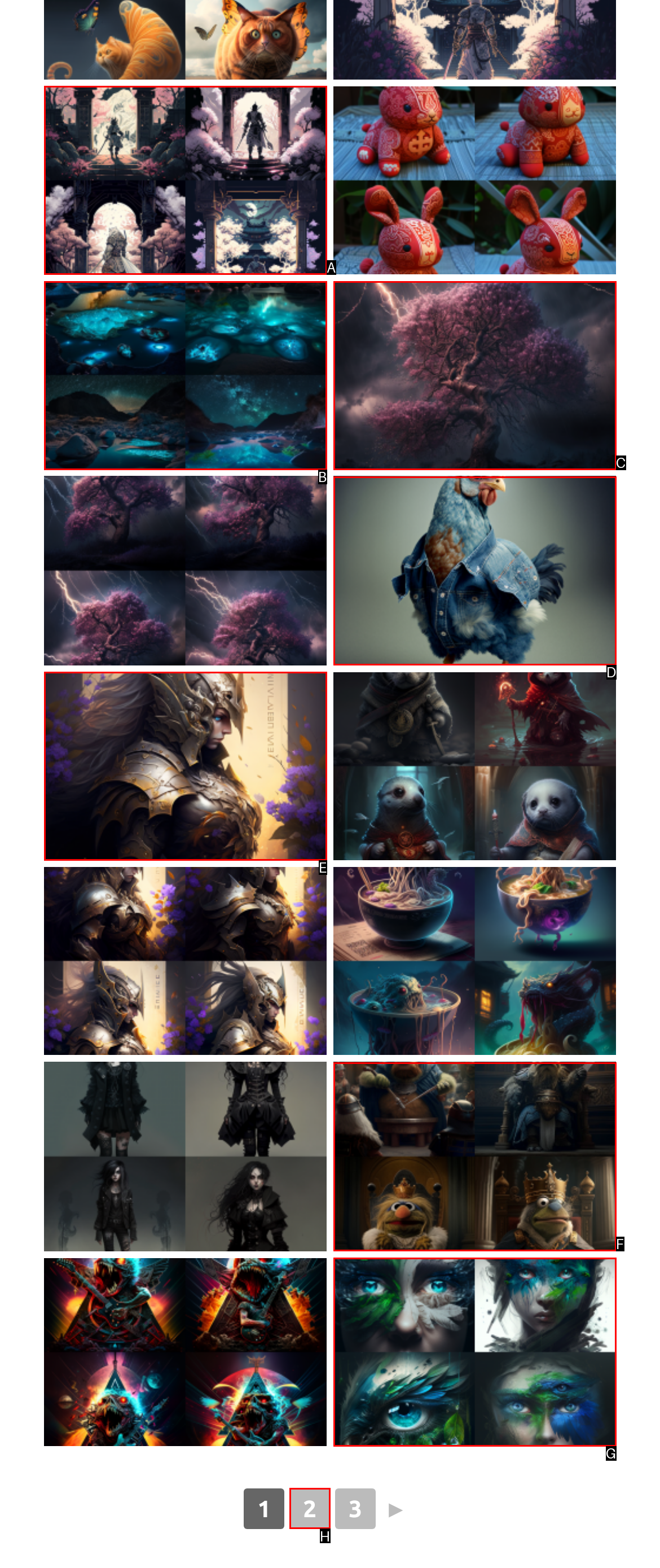Indicate which lettered UI element to click to fulfill the following task: Go to page 2
Provide the letter of the correct option.

H